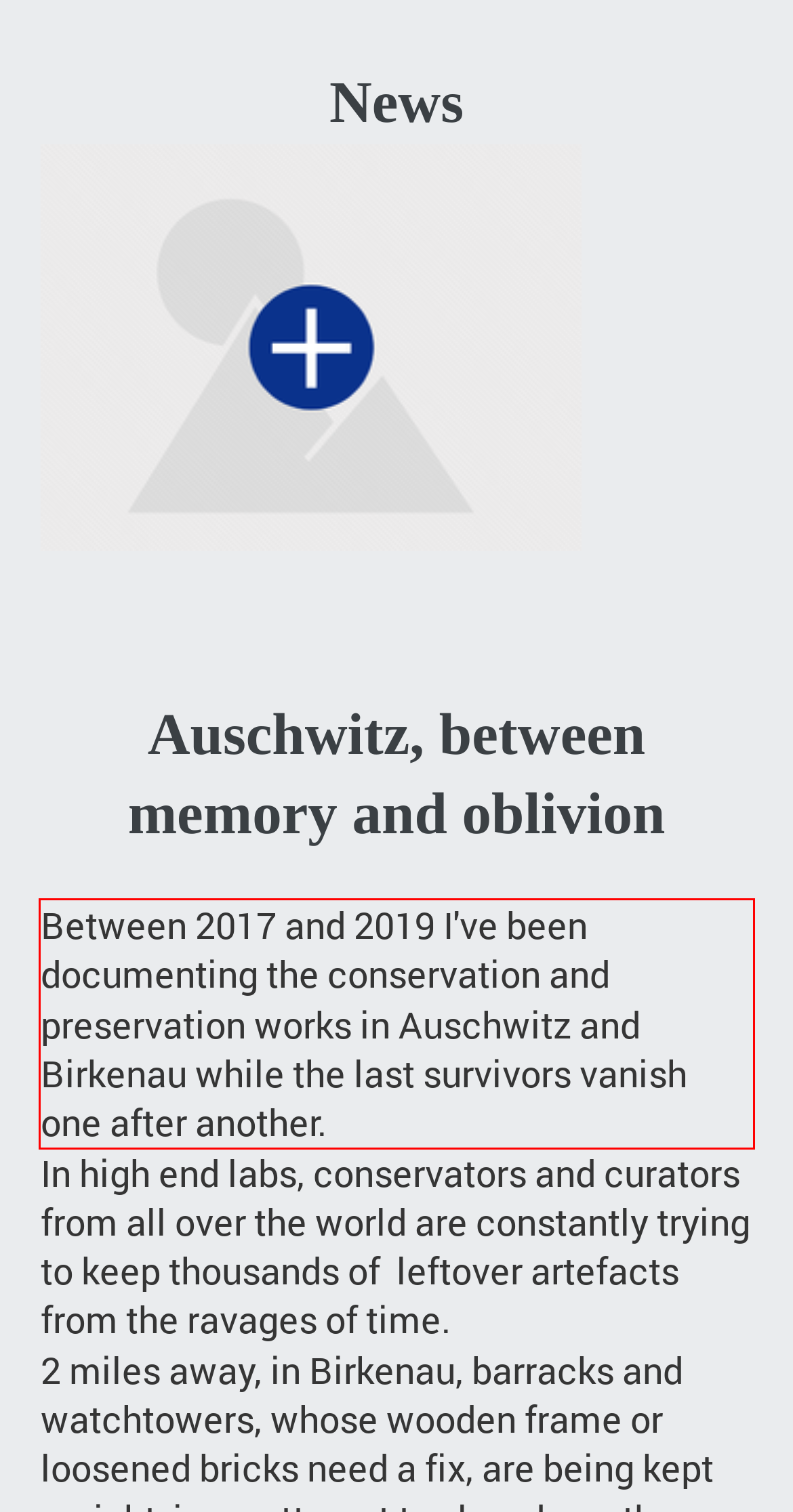Review the screenshot of the webpage and recognize the text inside the red rectangle bounding box. Provide the extracted text content.

Between 2017 and 2019 I've been documenting the conservation and preservation works in Auschwitz and Birkenau while the last survivors vanish one after another.